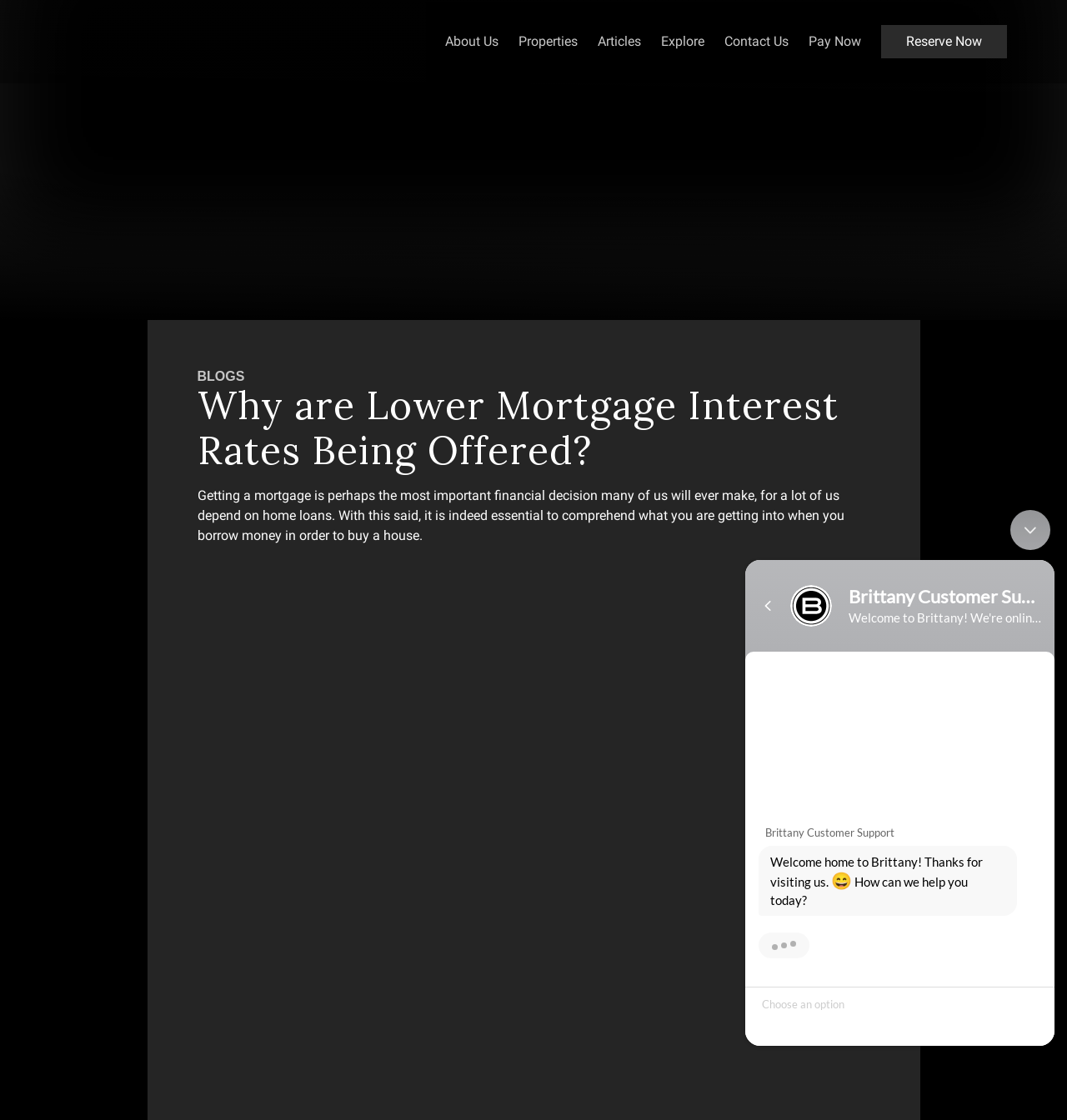Offer a meticulous caption that includes all visible features of the webpage.

The webpage is about mortgage interest rates, specifically discussing why lower mortgage interest rates are being offered. At the top left corner, there is a Brittany logo, which is an image linked to the Brittany Corp website. 

To the right of the logo, there is a navigation menu with links to various sections of the website, including "About Us", "Properties", "Articles", "Explore", "Contact Us", "Pay Now", and "Reserve Now". 

Below the navigation menu, there is a heading that repeats the title "Why are Lower Mortgage Interest Rates Being Offered?" followed by a paragraph of text that explains the importance of understanding mortgage decisions. 

Above the main content, there is a "BLOGS" label, indicating that the article is part of a blog section. 

At the bottom right corner of the page, there is an "↑" link, which may be a "back to top" button. Next to it, there is an emphasis element, but its content is empty. 

On the right side of the page, there is a SalesIQ Chatwindow iframe, which is likely a chatbot or customer support window.